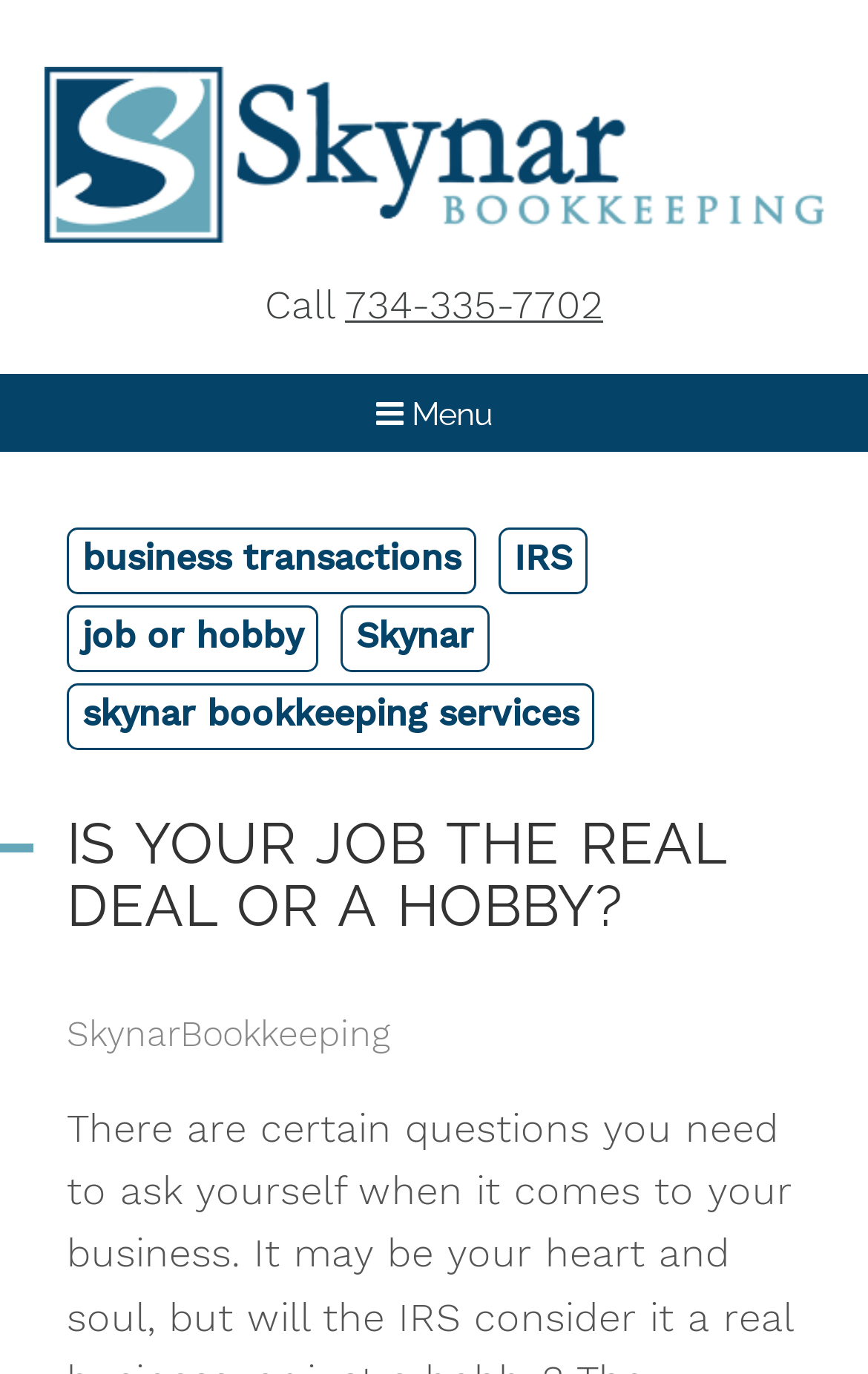Extract the bounding box coordinates of the UI element described: "business transactions". Provide the coordinates in the format [left, top, right, bottom] with values ranging from 0 to 1.

[0.079, 0.386, 0.546, 0.431]